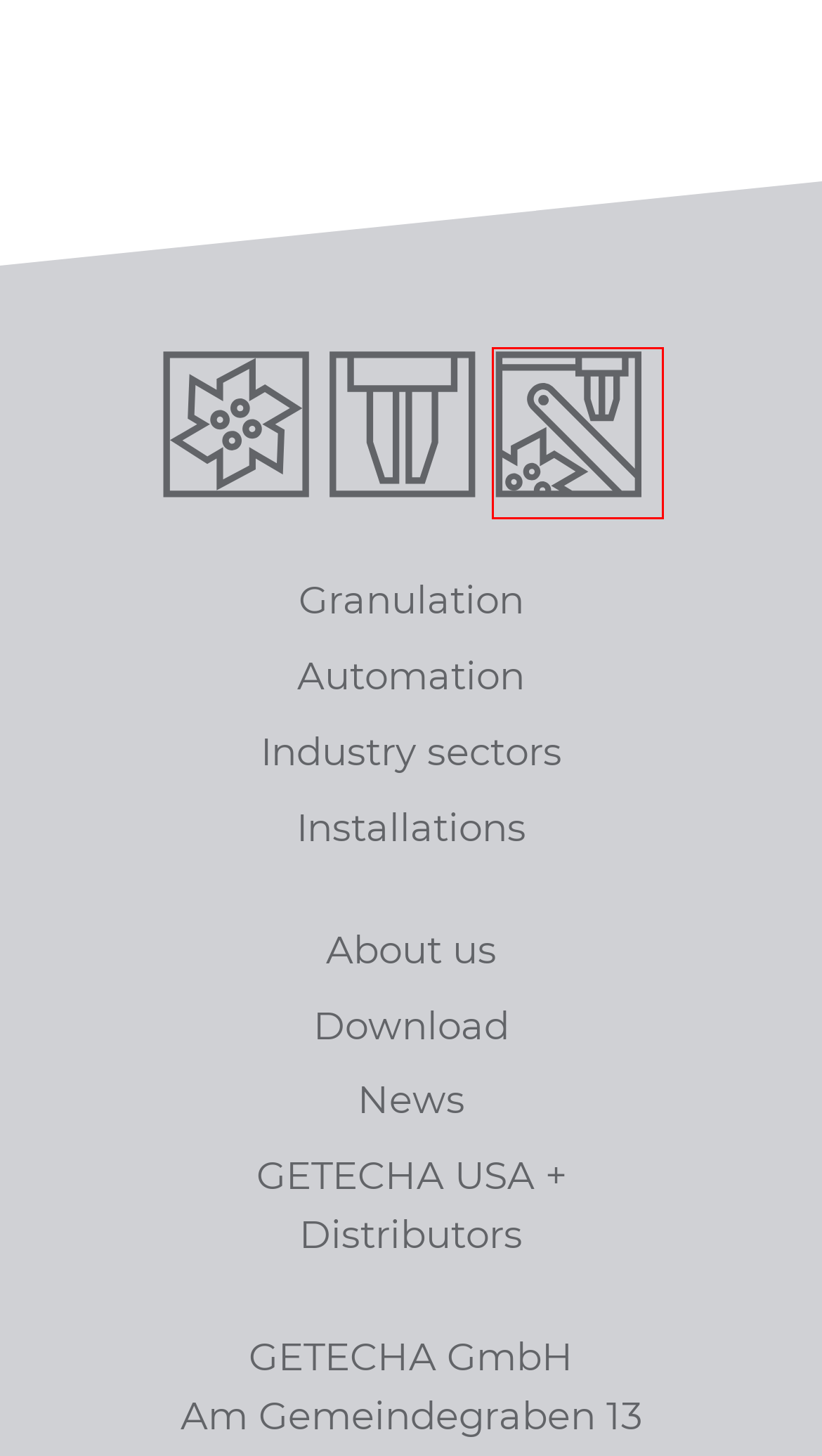You have received a screenshot of a webpage with a red bounding box indicating a UI element. Please determine the most fitting webpage description that matches the new webpage after clicking on the indicated element. The choices are:
A. Automation - GETECHA
B. Category: News - GETECHA
C. Industry sectors - GETECHA
D. Download - GETECHA
E. Installations - GETECHA
F. Distributors - GETECHA
G. The Background of GETECHA, History and locations
H. Granulation, rotary cutter, granulator, grinder - GETECHA

C